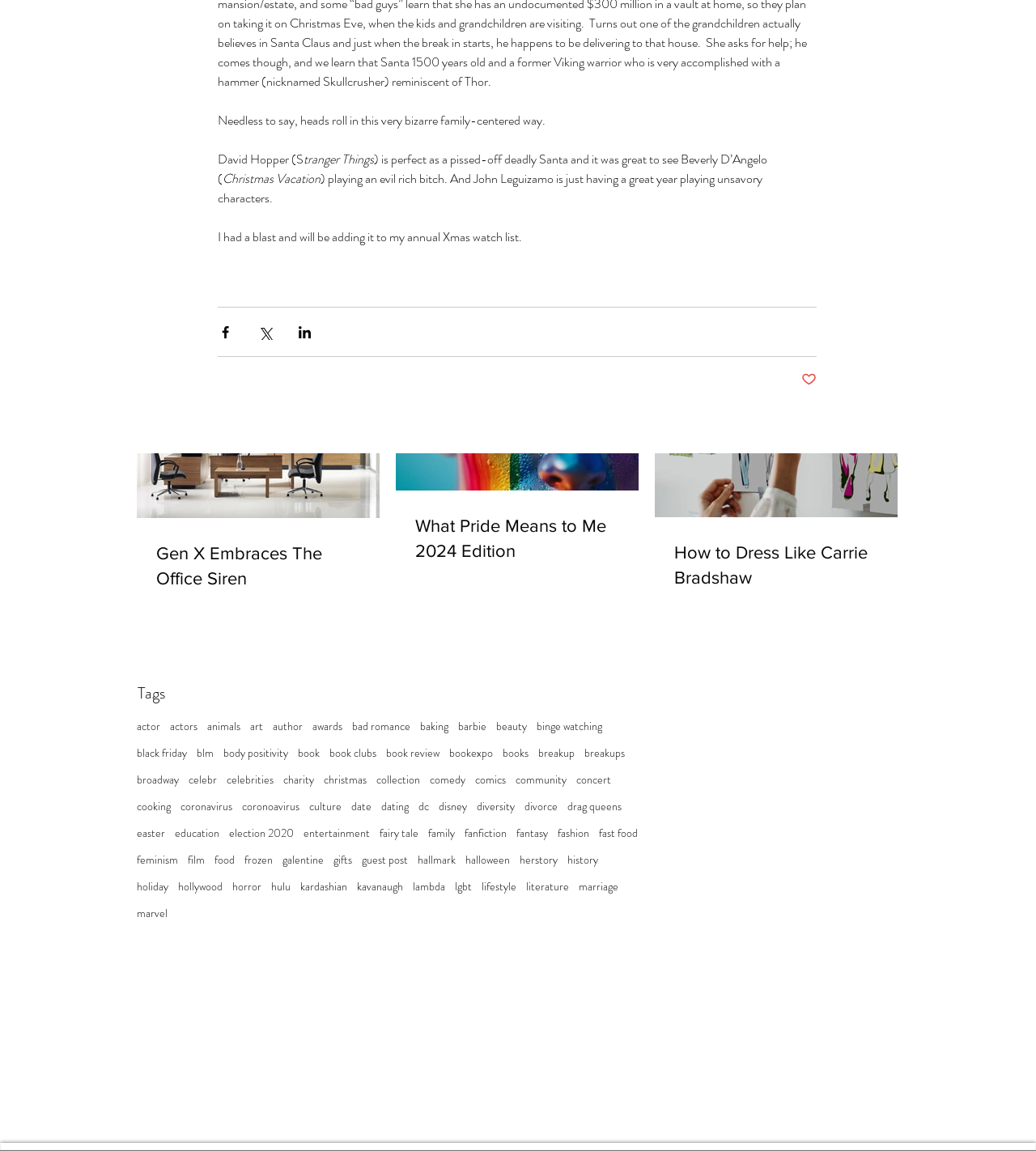Is there a post about 'bad romance'?
Make sure to answer the question with a detailed and comprehensive explanation.

The existence of a post about 'bad romance' can be found by searching for a link element with the text 'bad romance' within the navigation element with the description 'tags'. Such a link element exists, indicating that there is a post about 'bad romance'.